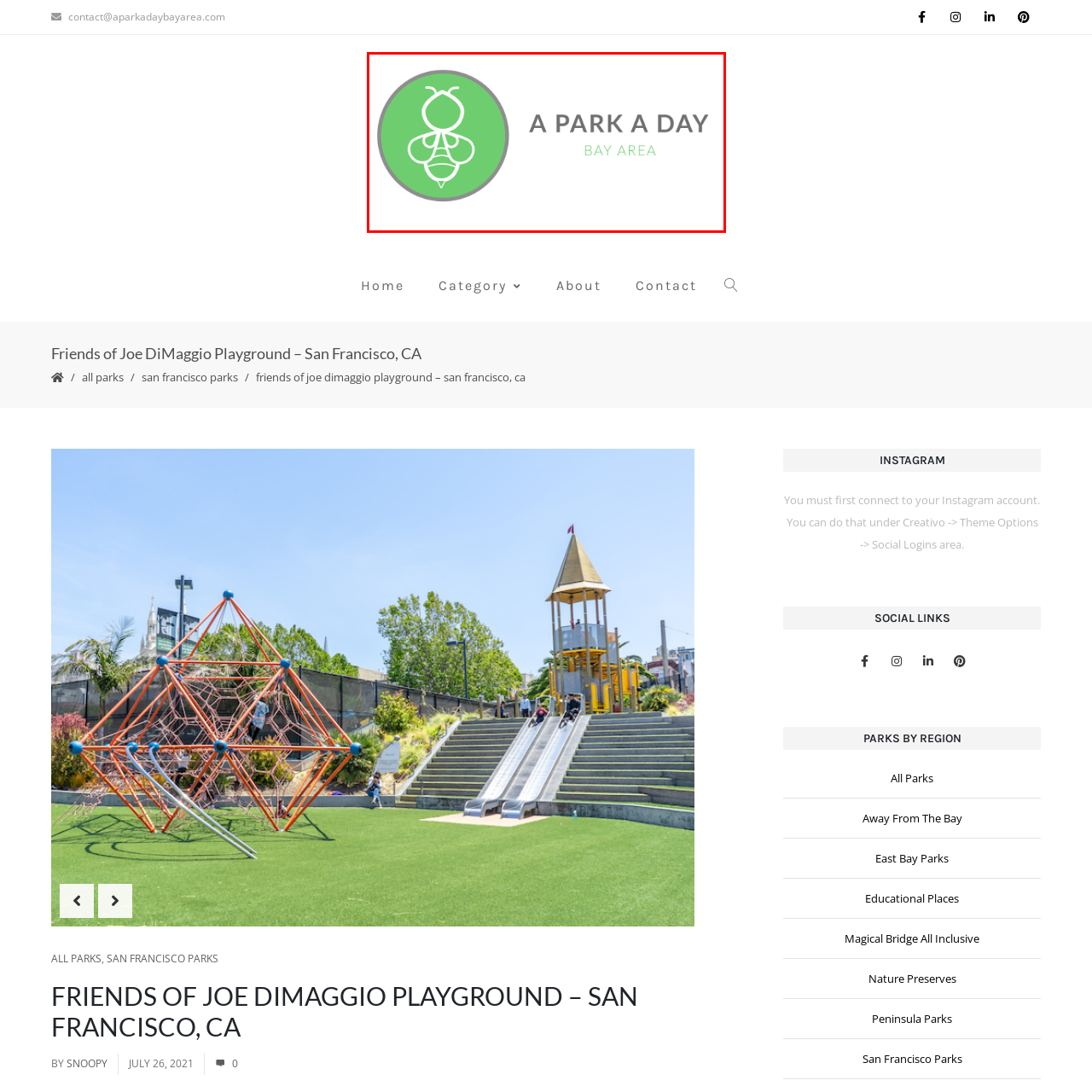Describe thoroughly what is shown in the red-bordered area of the image.

The image features the logo for "A Park A Day Bay Area," showcasing a stylized illustration of a bee in white against a vibrant green circular background. The logo is surrounded by a gray circular outline. Below the bee icon, the text "A PARK A DAY" is prominently displayed in bold gray font, with "BAY AREA" written in a lighter shade of green. This design emphasizes a nature-oriented initiative that likely encourages visiting parks throughout the Bay Area, promoting outdoor activities and community engagement with local green spaces.